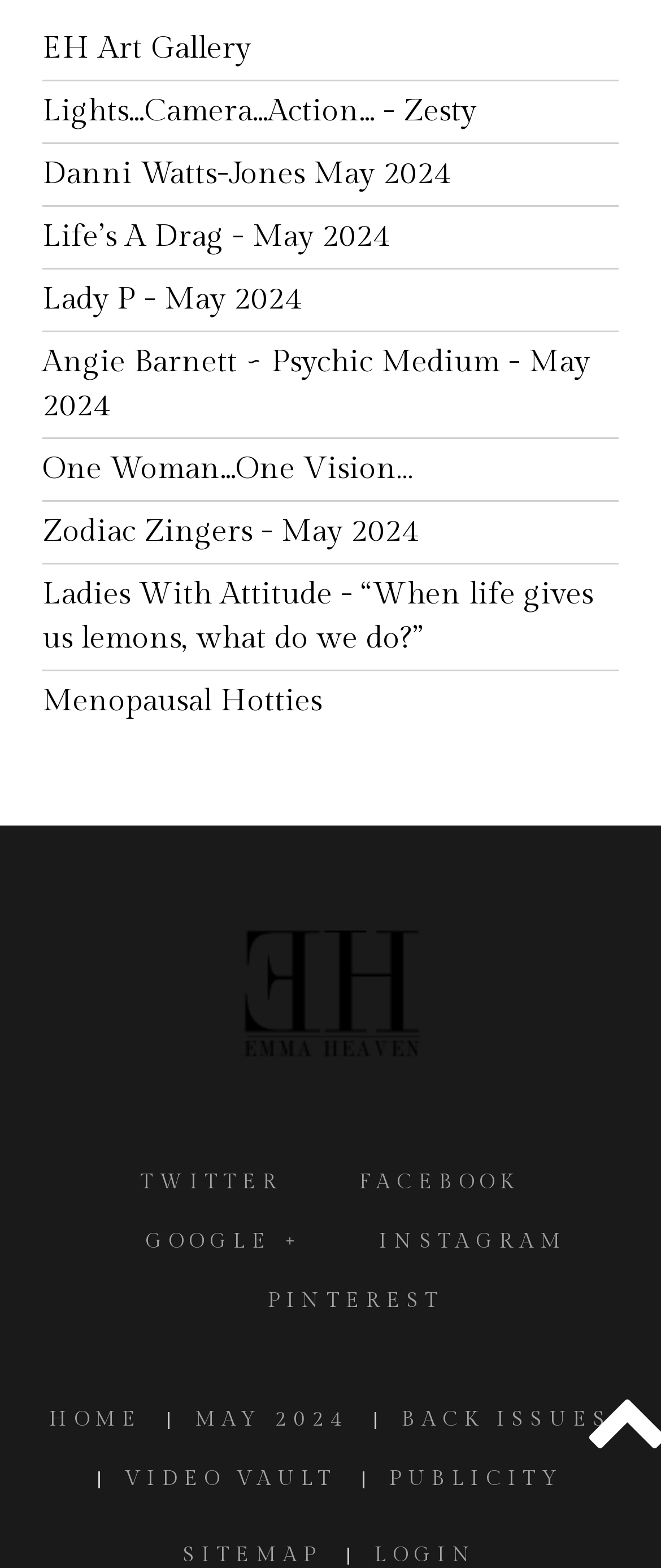Using the given element description, provide the bounding box coordinates (top-left x, top-left y, bottom-right x, bottom-right y) for the corresponding UI element in the screenshot: Lady P - May 2024

[0.064, 0.179, 0.456, 0.202]